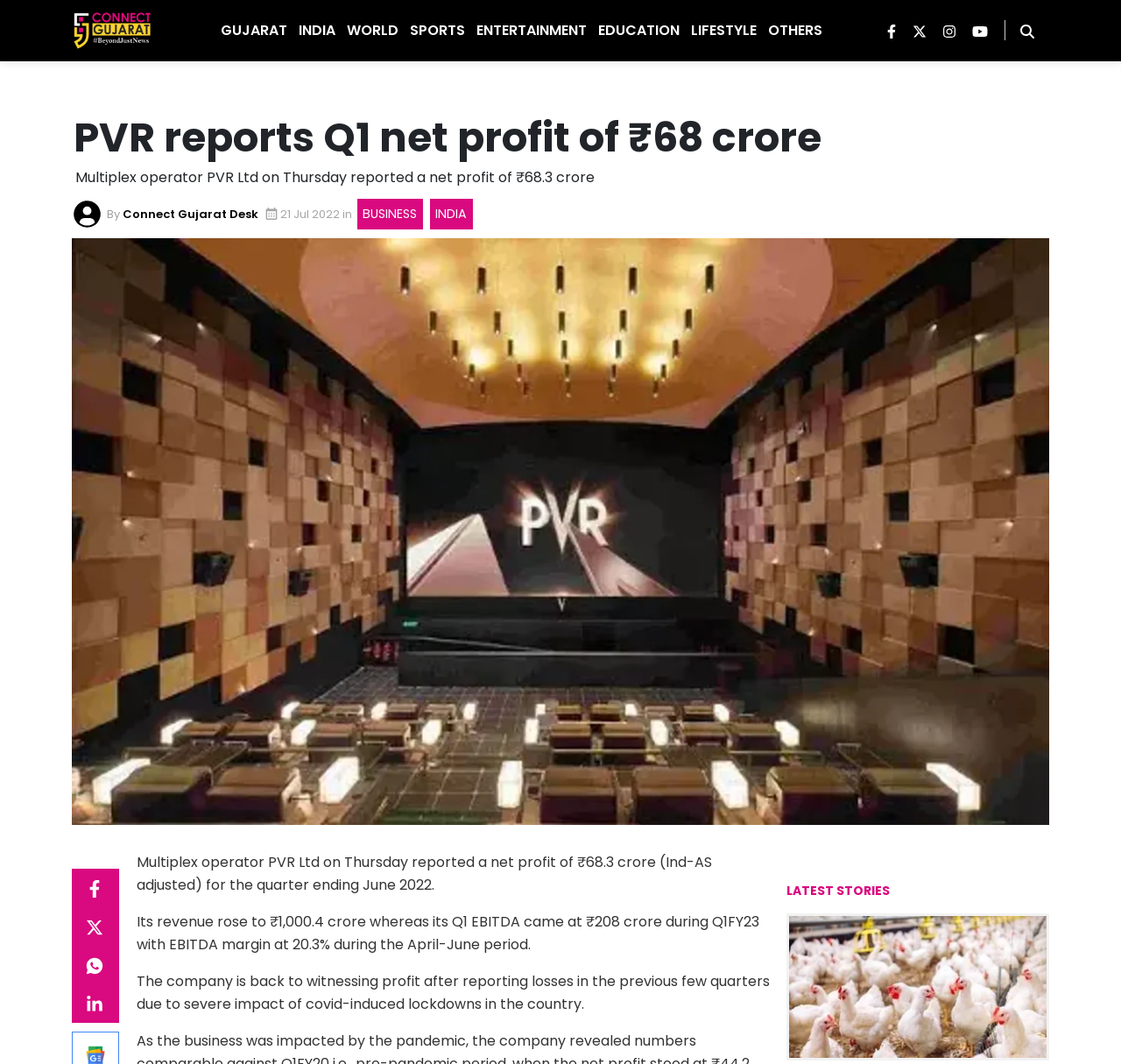Identify the bounding box coordinates for the UI element described as: "aria-label="Connect Gujarat English youtube page"". The coordinates should be provided as four floats between 0 and 1: [left, top, right, bottom].

[0.868, 0.019, 0.896, 0.038]